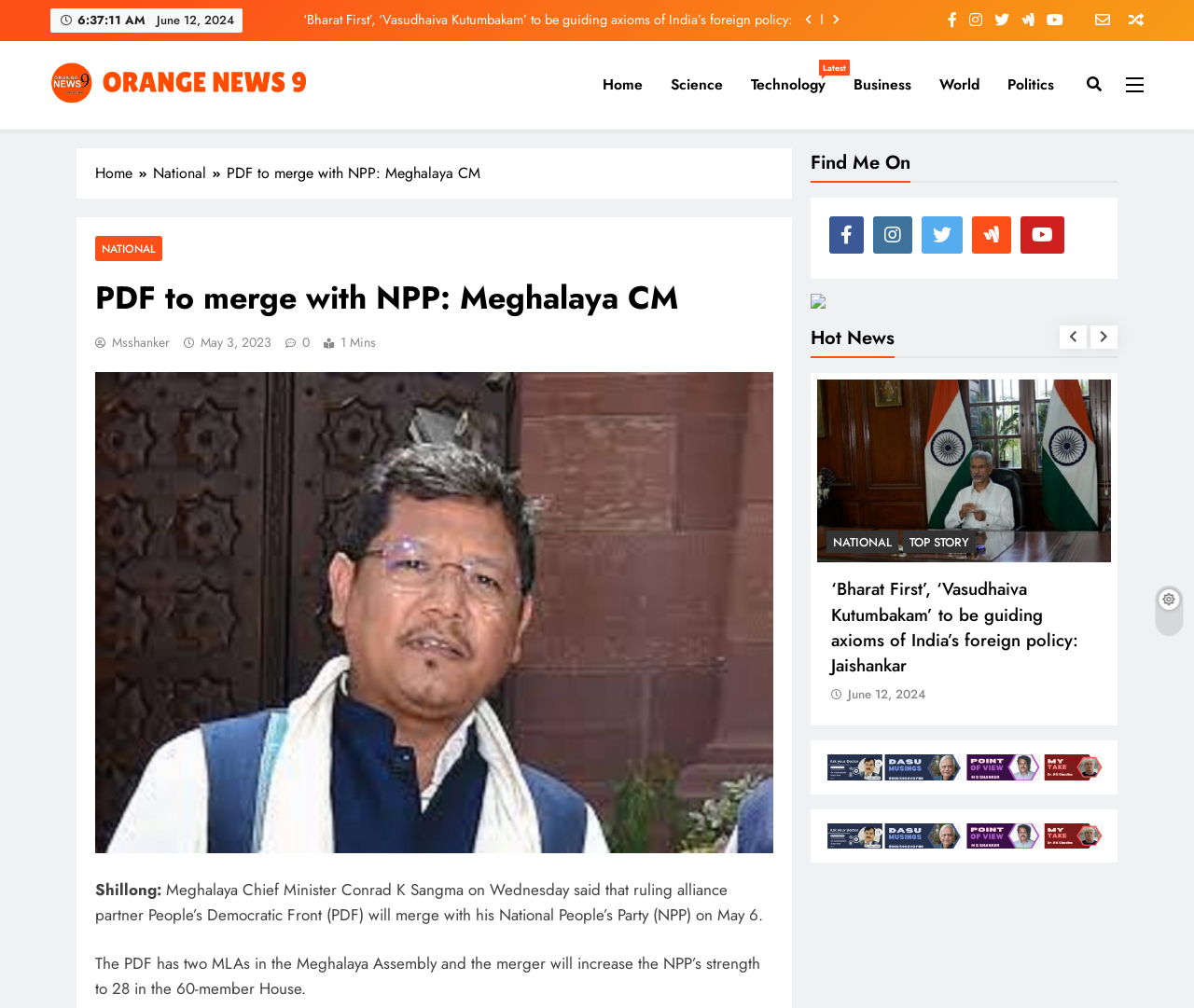What is the name of the party that will merge with NPP?
Based on the visual details in the image, please answer the question thoroughly.

I found the name of the party by reading the text 'ruling alliance partner People’s Democratic Front (PDF) will merge with his National People’s Party (NPP) on May 6.' which is located in the main content of the webpage.